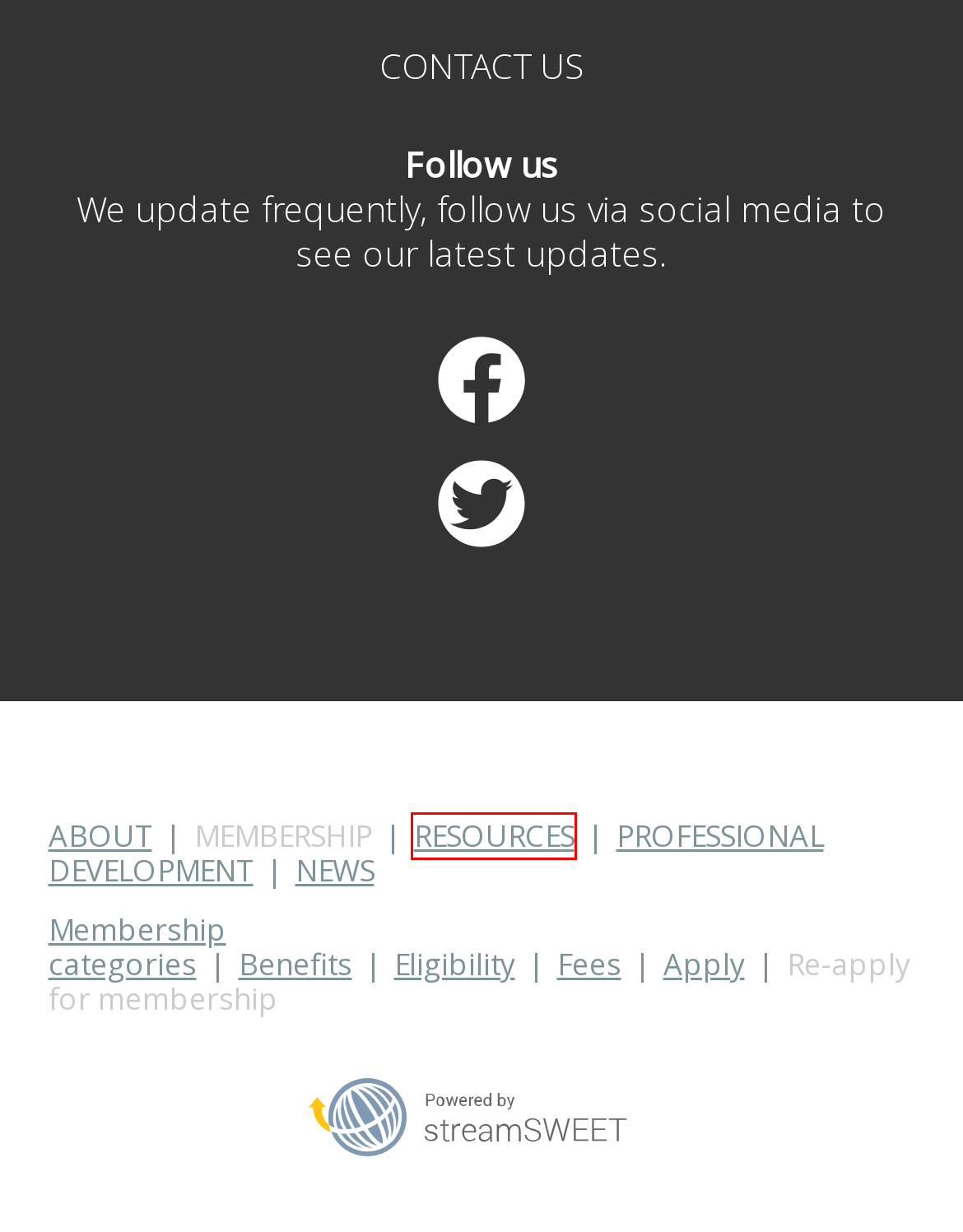You have a screenshot of a webpage with a red bounding box around an element. Choose the best matching webpage description that would appear after clicking the highlighted element. Here are the candidates:
A. Studying translation and interpreting | NZSTI
B. Privacy Policy | NZSTI
C. Membership categories | NZSTI
D. Stream Interactive - Association Management & Business Software
E. News | NZSTI
F. Links | NZSTI
G. About The Treaty Times Thirty | NZSTI
H. About NZSTI | NZSTI

F